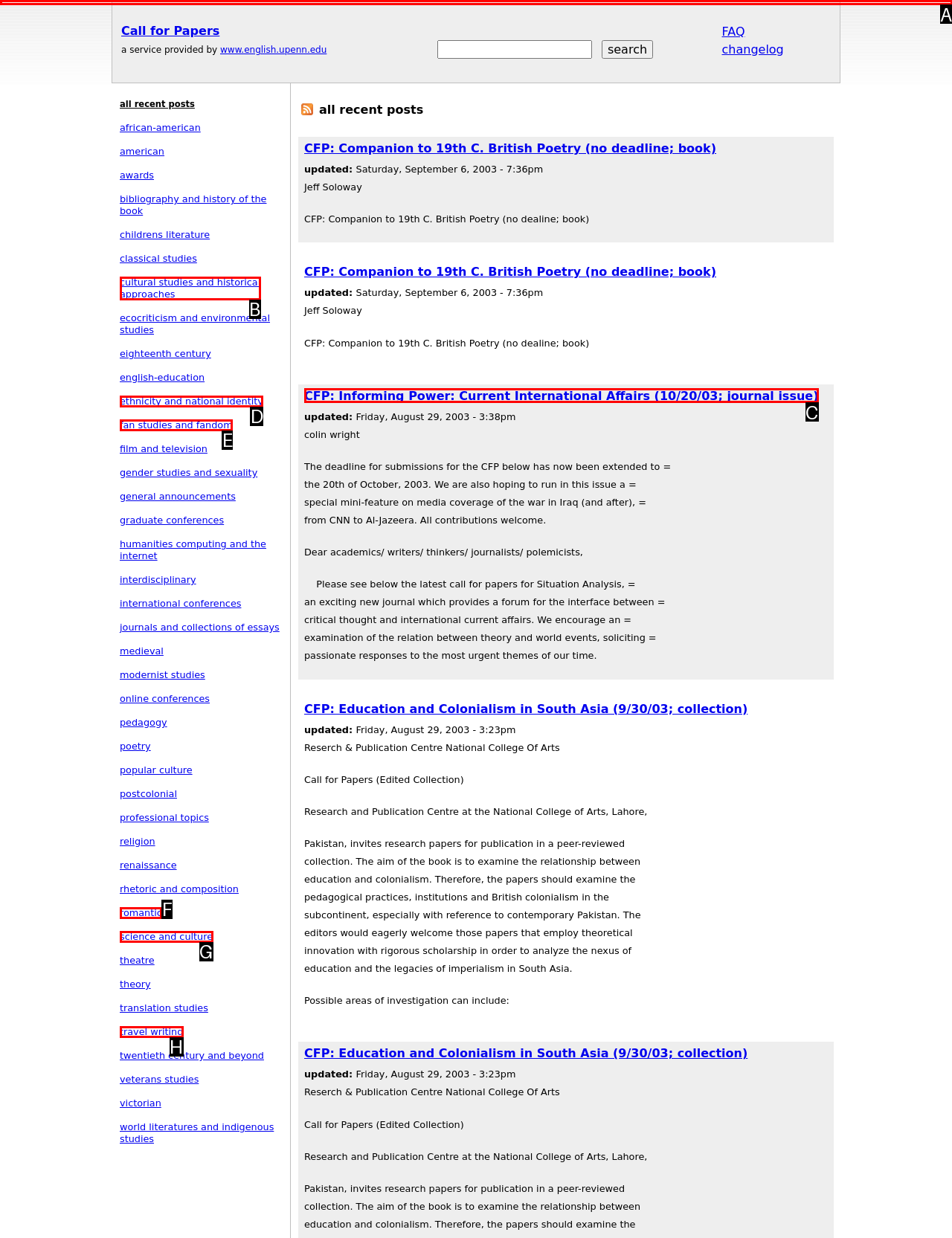Please indicate which option's letter corresponds to the task: jump to navigation by examining the highlighted elements in the screenshot.

A